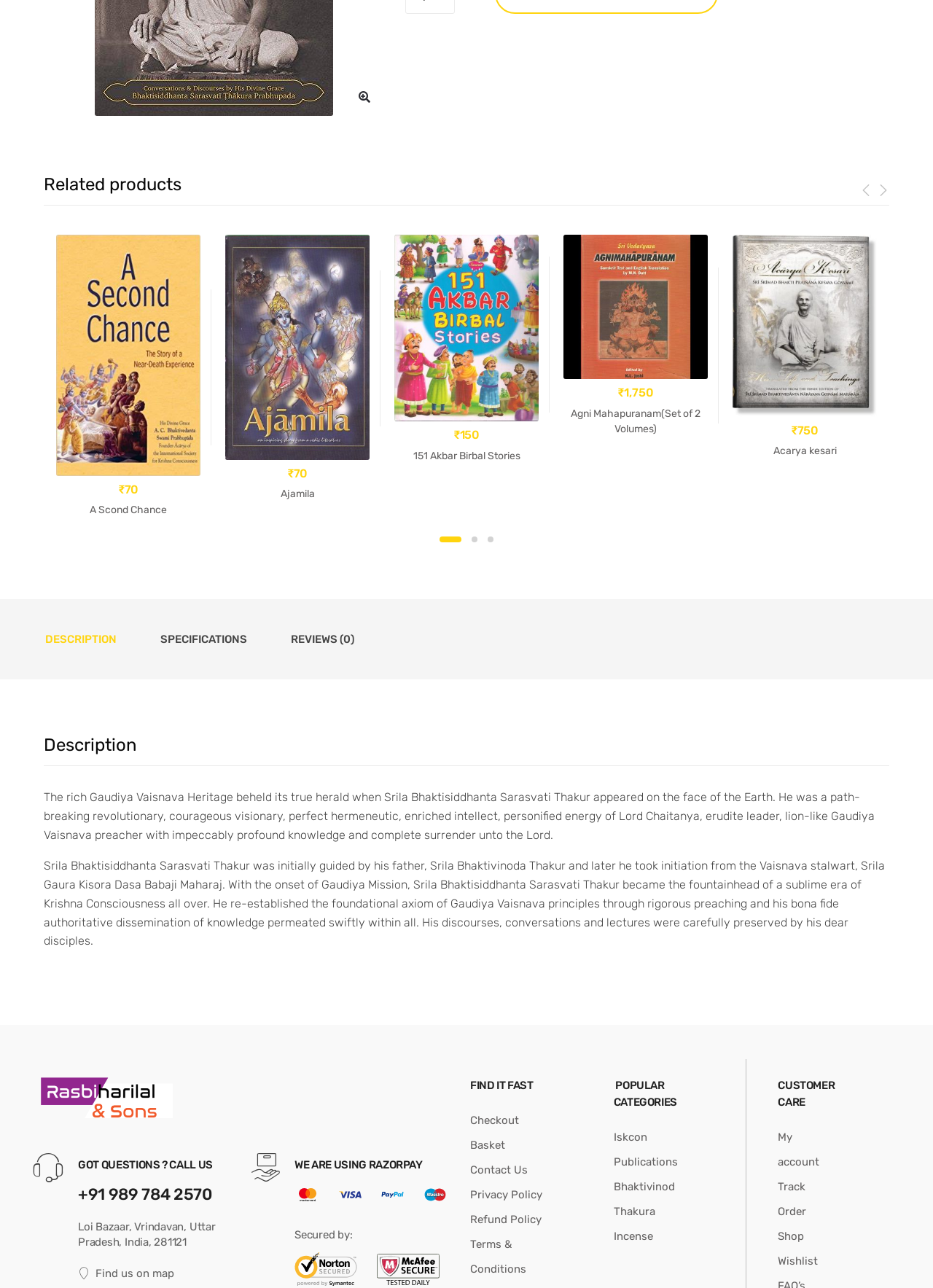Determine the bounding box for the UI element that matches this description: "Checkout".

[0.504, 0.86, 0.556, 0.88]